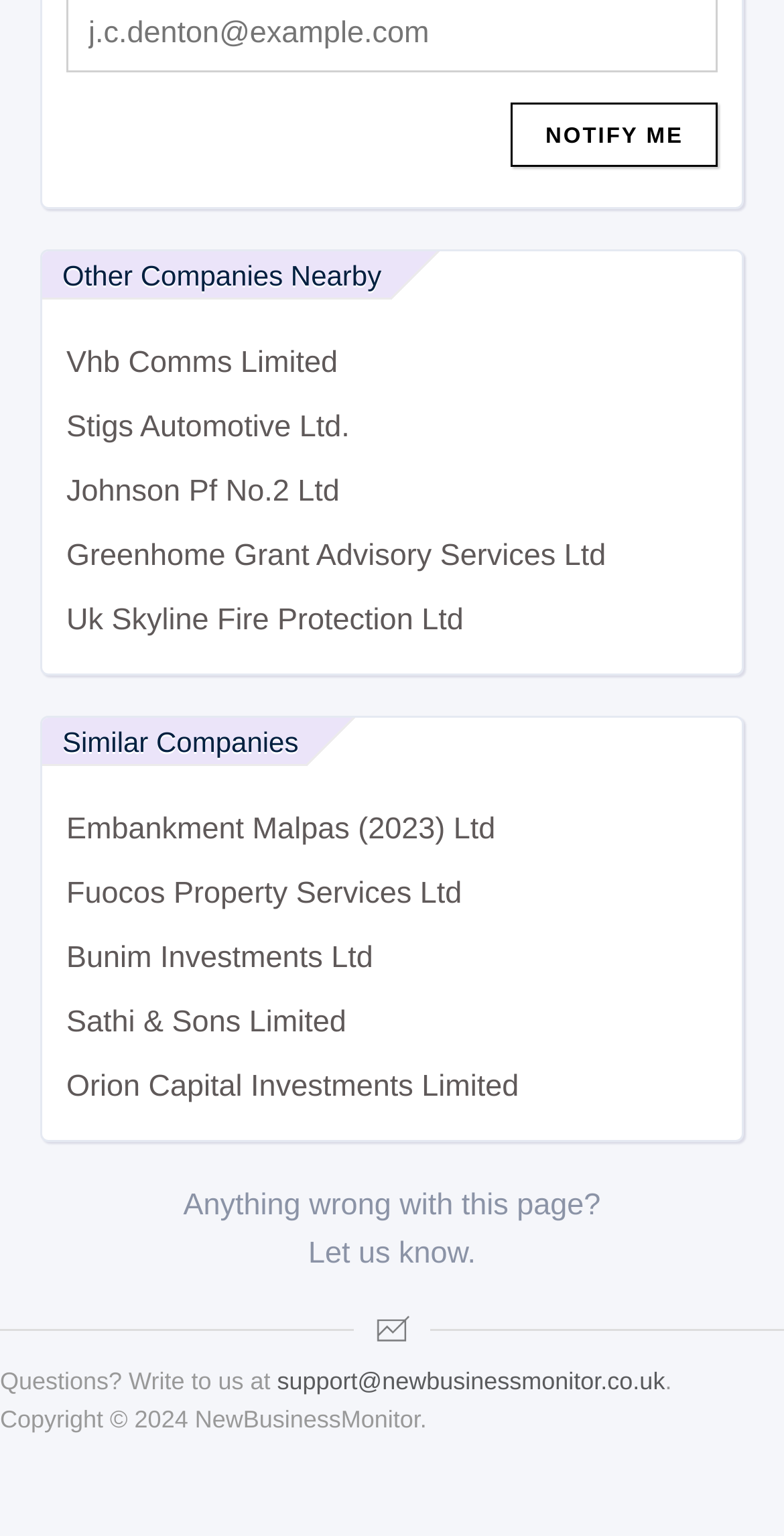Please identify the bounding box coordinates of the element's region that should be clicked to execute the following instruction: "Check 'Similar Companies'". The bounding box coordinates must be four float numbers between 0 and 1, i.e., [left, top, right, bottom].

[0.054, 0.467, 0.468, 0.499]